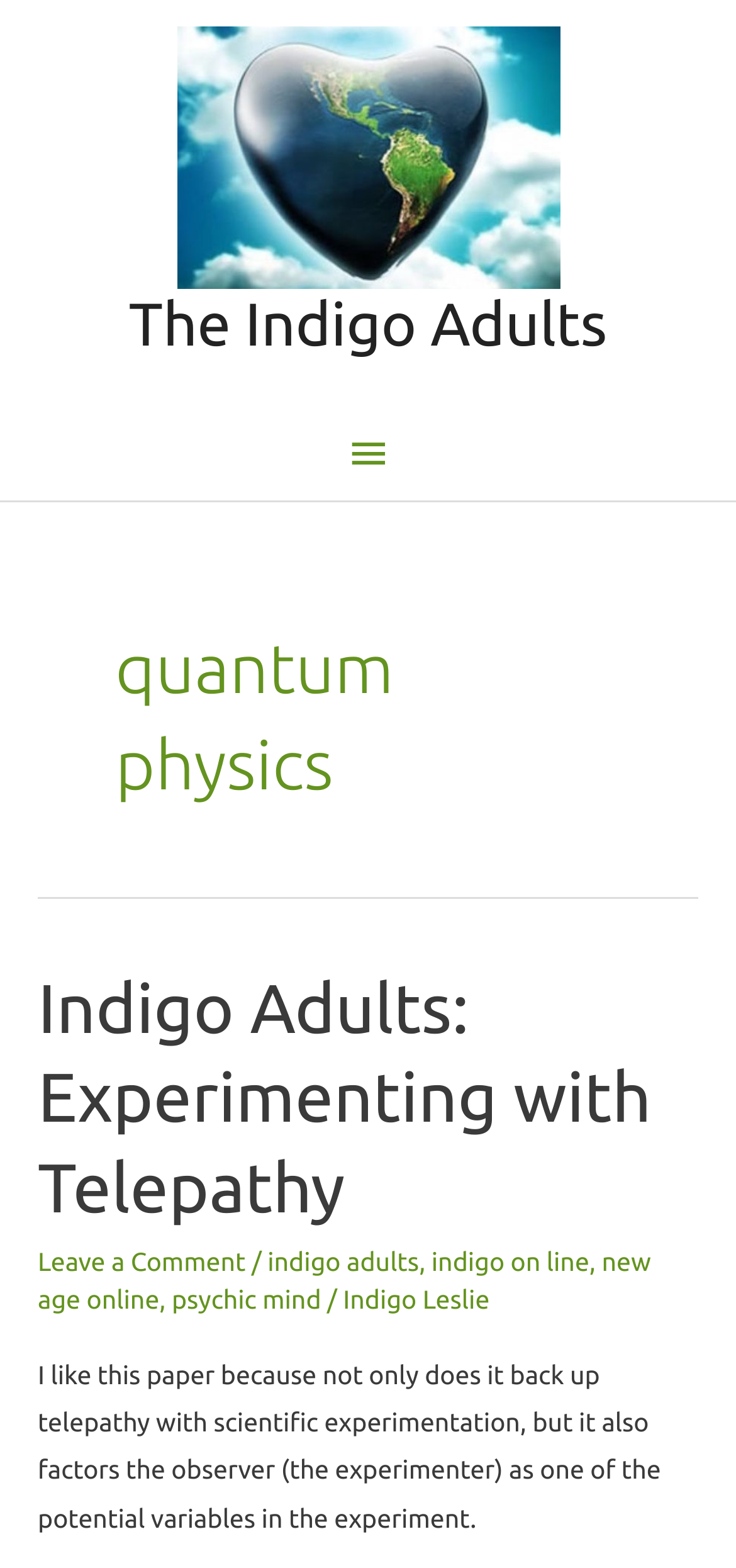Look at the image and give a detailed response to the following question: What is the author's opinion about the paper?

The author's opinion about the paper can be found in the text 'I like this paper because not only does it back up telepathy with scientific experimentation, but it also factors the observer (the experimenter) as one of the potential variables in the experiment.', which indicates that the author has a positive view of the paper.